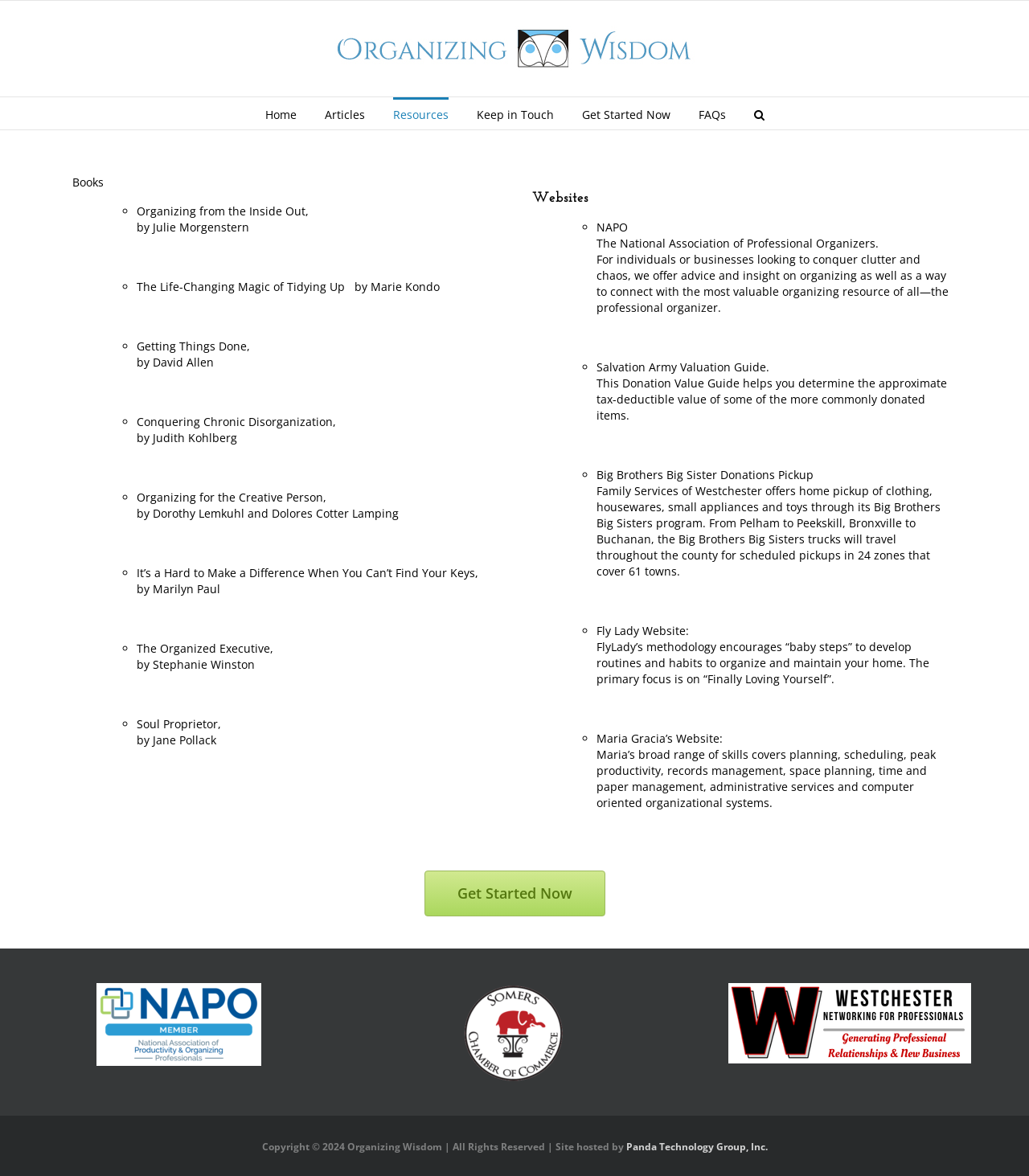Find the bounding box coordinates for the element that must be clicked to complete the instruction: "Search for resources". The coordinates should be four float numbers between 0 and 1, indicated as [left, top, right, bottom].

[0.732, 0.083, 0.743, 0.11]